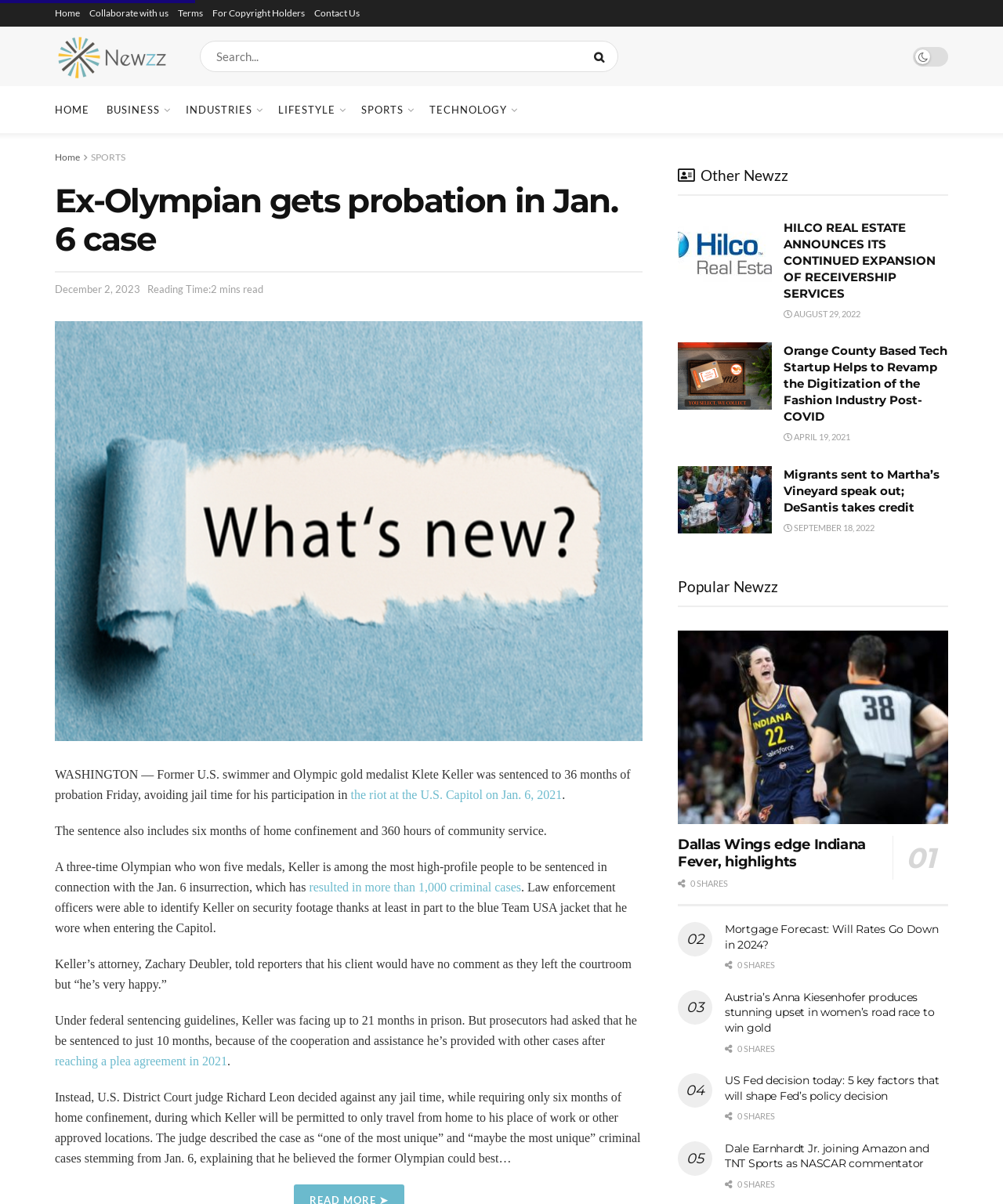Locate the bounding box coordinates of the area you need to click to fulfill this instruction: 'Search for something'. The coordinates must be in the form of four float numbers ranging from 0 to 1: [left, top, right, bottom].

[0.199, 0.034, 0.616, 0.06]